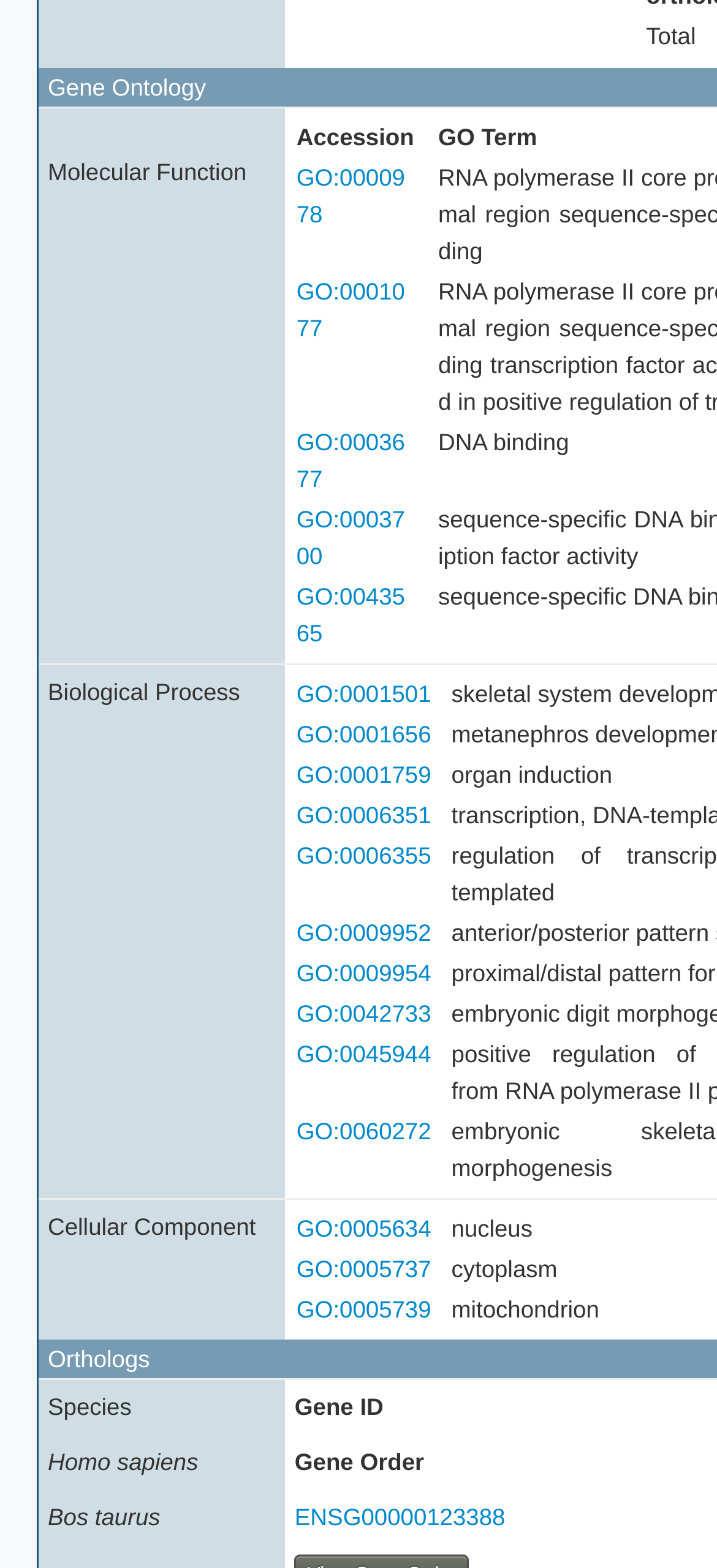Identify the bounding box coordinates necessary to click and complete the given instruction: "view details of GO:0005737".

[0.413, 0.8, 0.601, 0.818]